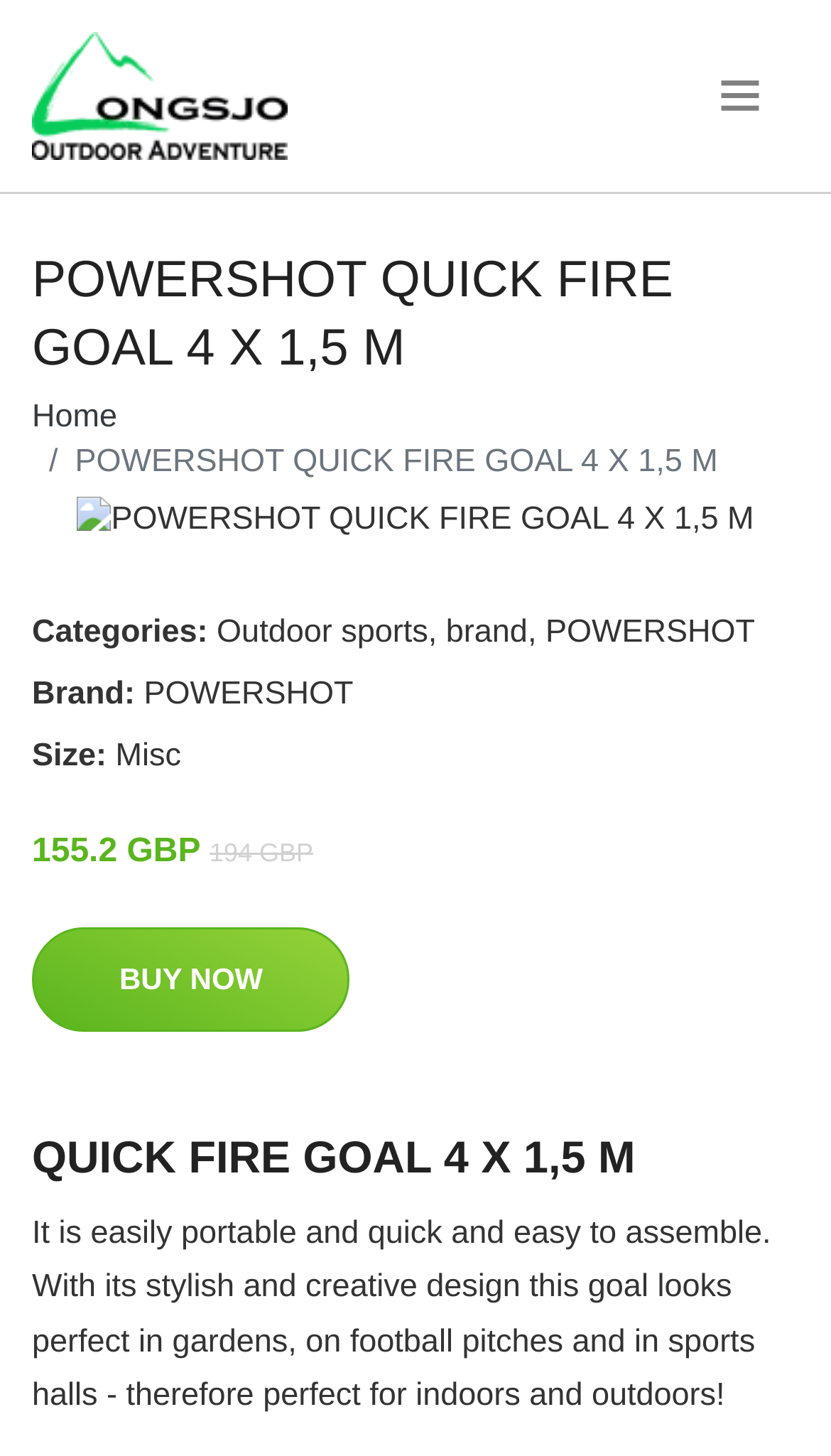Based on the image, please respond to the question with as much detail as possible:
Where can the goal be used?

I found the possible locations by reading the product description which states that the goal 'looks perfect in gardens, on football pitches and in sports halls - therefore perfect for indoors and outdoors!'